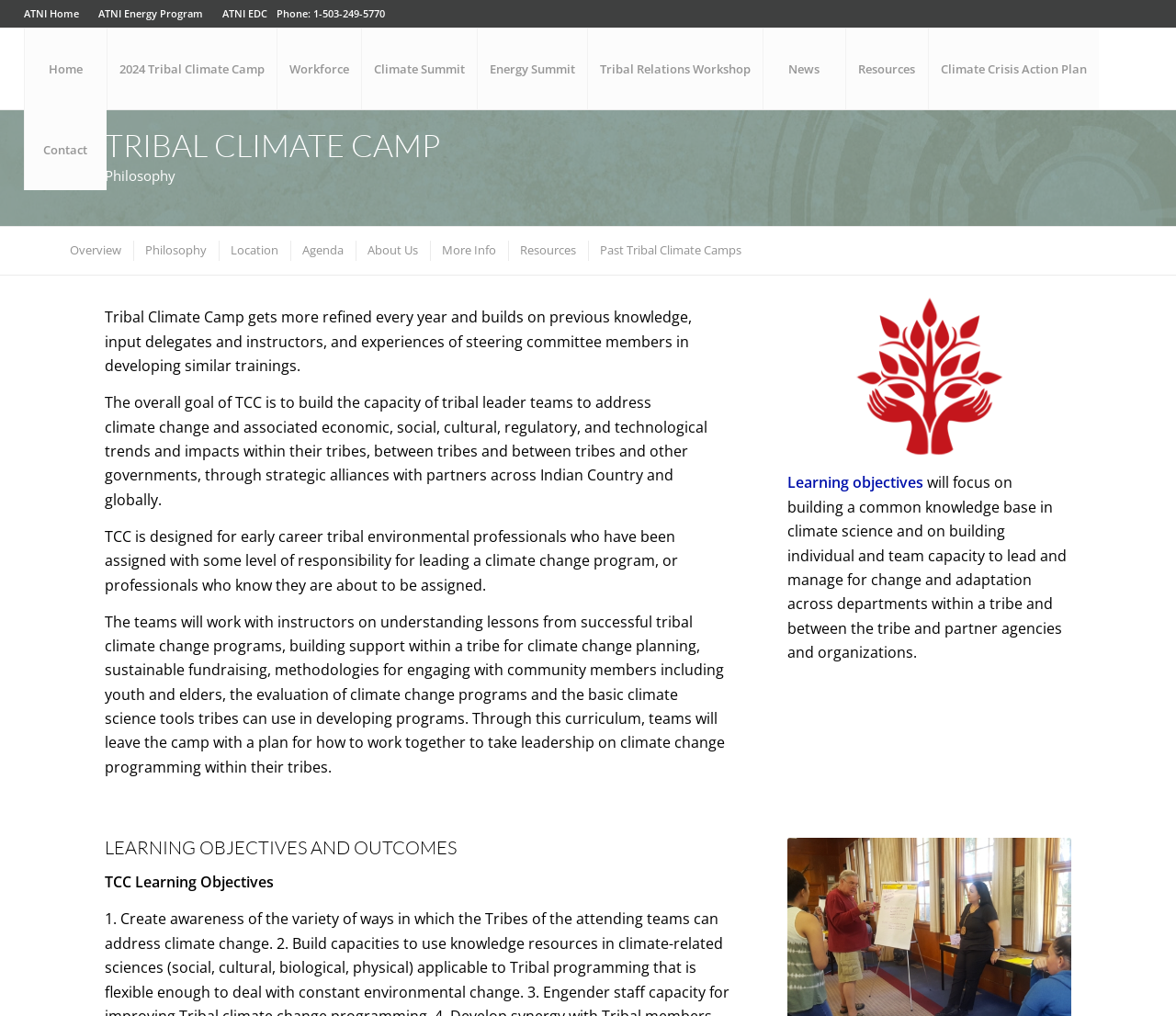Please specify the bounding box coordinates of the element that should be clicked to execute the given instruction: 'Learn about Climate Crisis Action Plan'. Ensure the coordinates are four float numbers between 0 and 1, expressed as [left, top, right, bottom].

[0.789, 0.028, 0.934, 0.108]